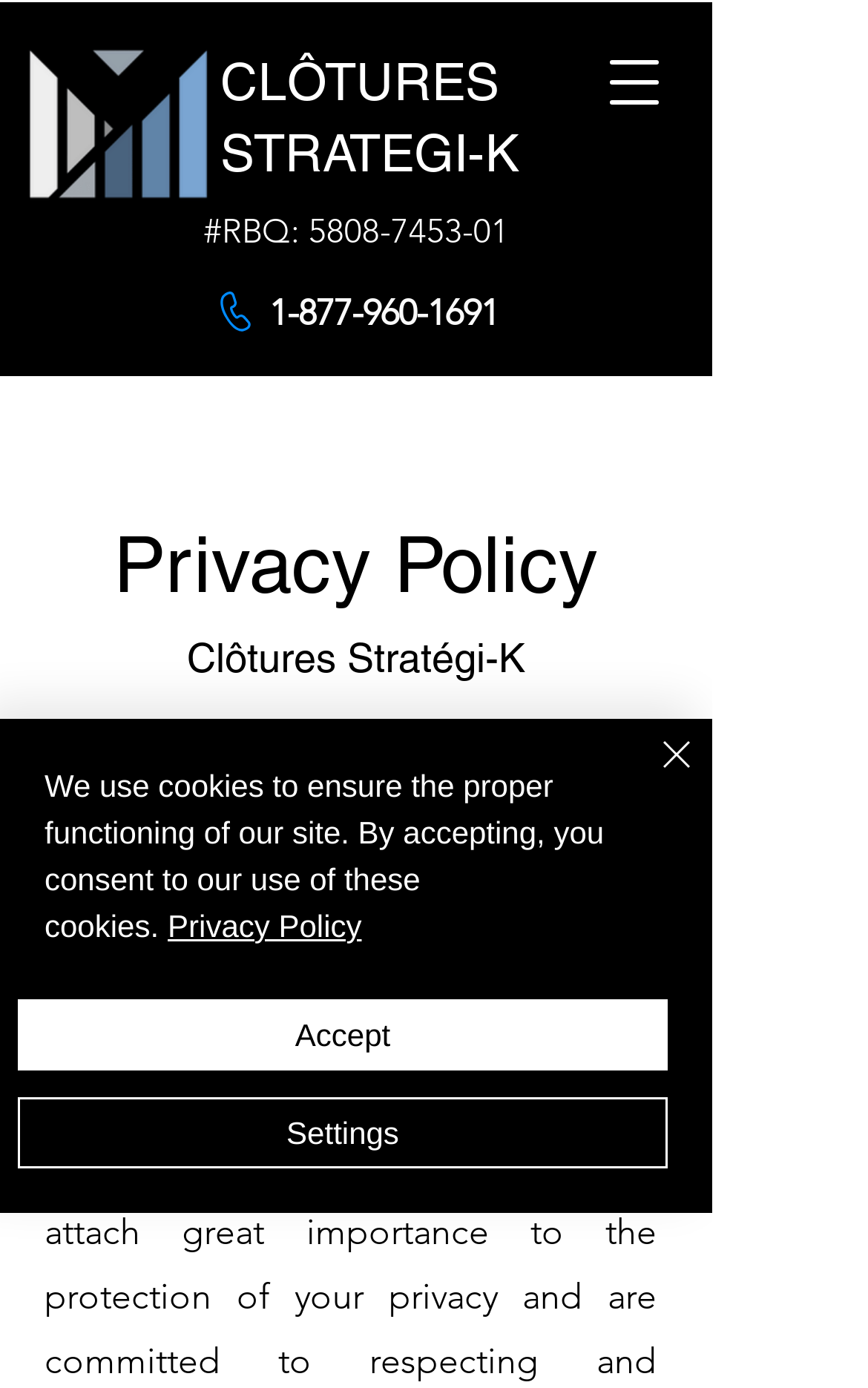Kindly determine the bounding box coordinates for the area that needs to be clicked to execute this instruction: "Visit the website".

[0.051, 0.826, 0.679, 0.856]